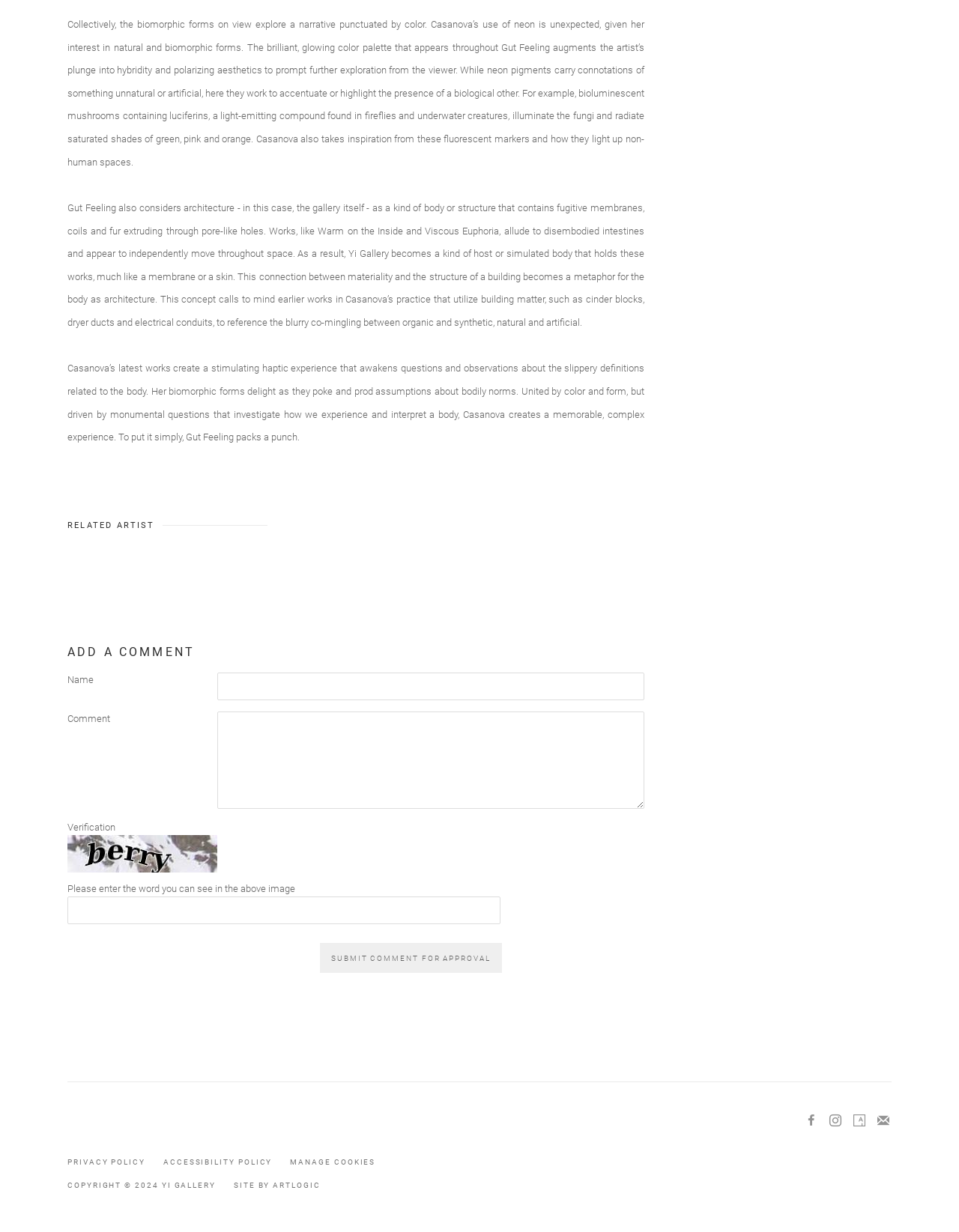Please identify the bounding box coordinates of the region to click in order to complete the given instruction: "Click the 'Kate Casanova' link". The coordinates should be four float numbers between 0 and 1, i.e., [left, top, right, bottom].

[0.07, 0.513, 0.344, 0.543]